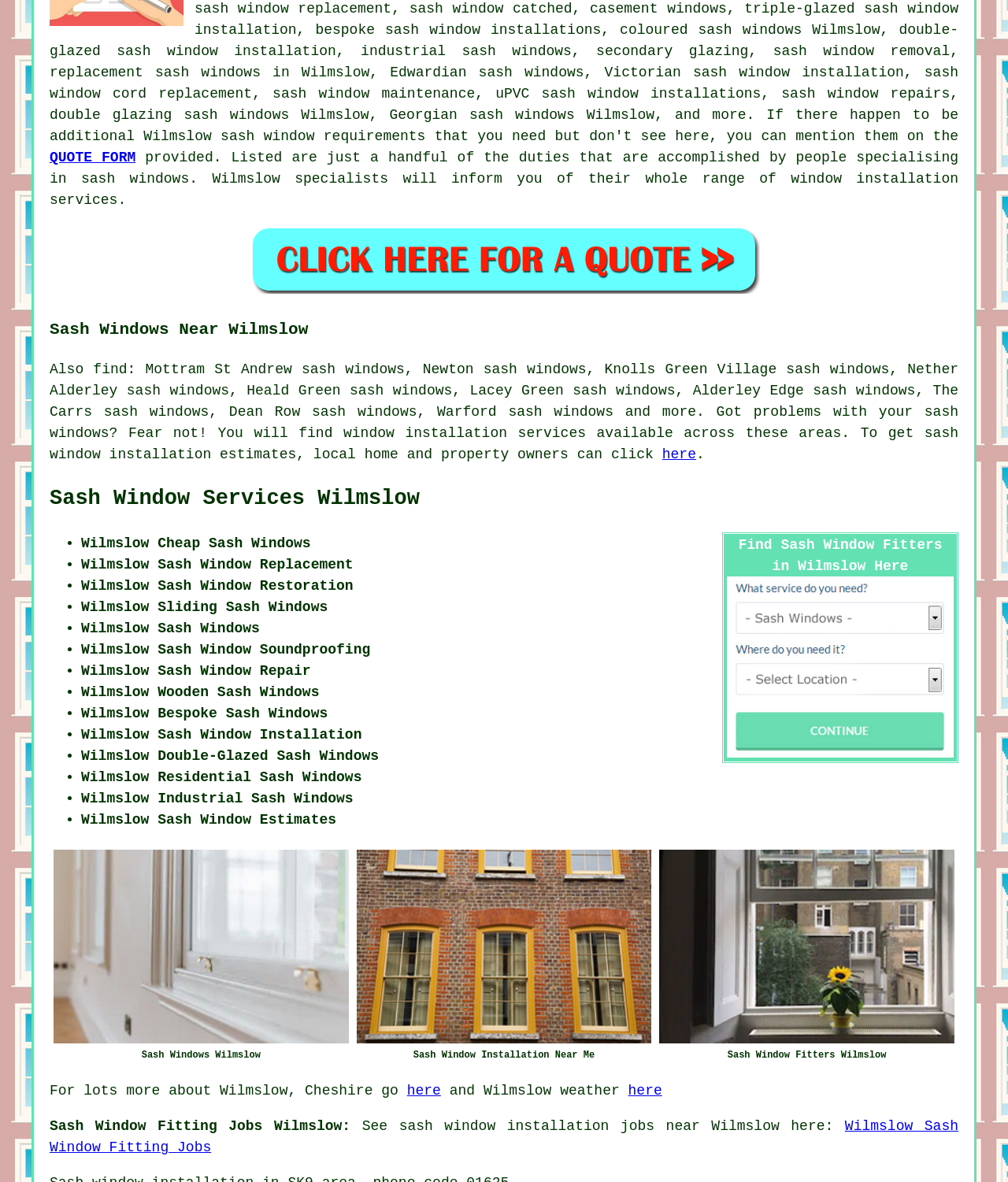What is the location mentioned in the webpage?
Answer the question with a single word or phrase derived from the image.

Wilmslow